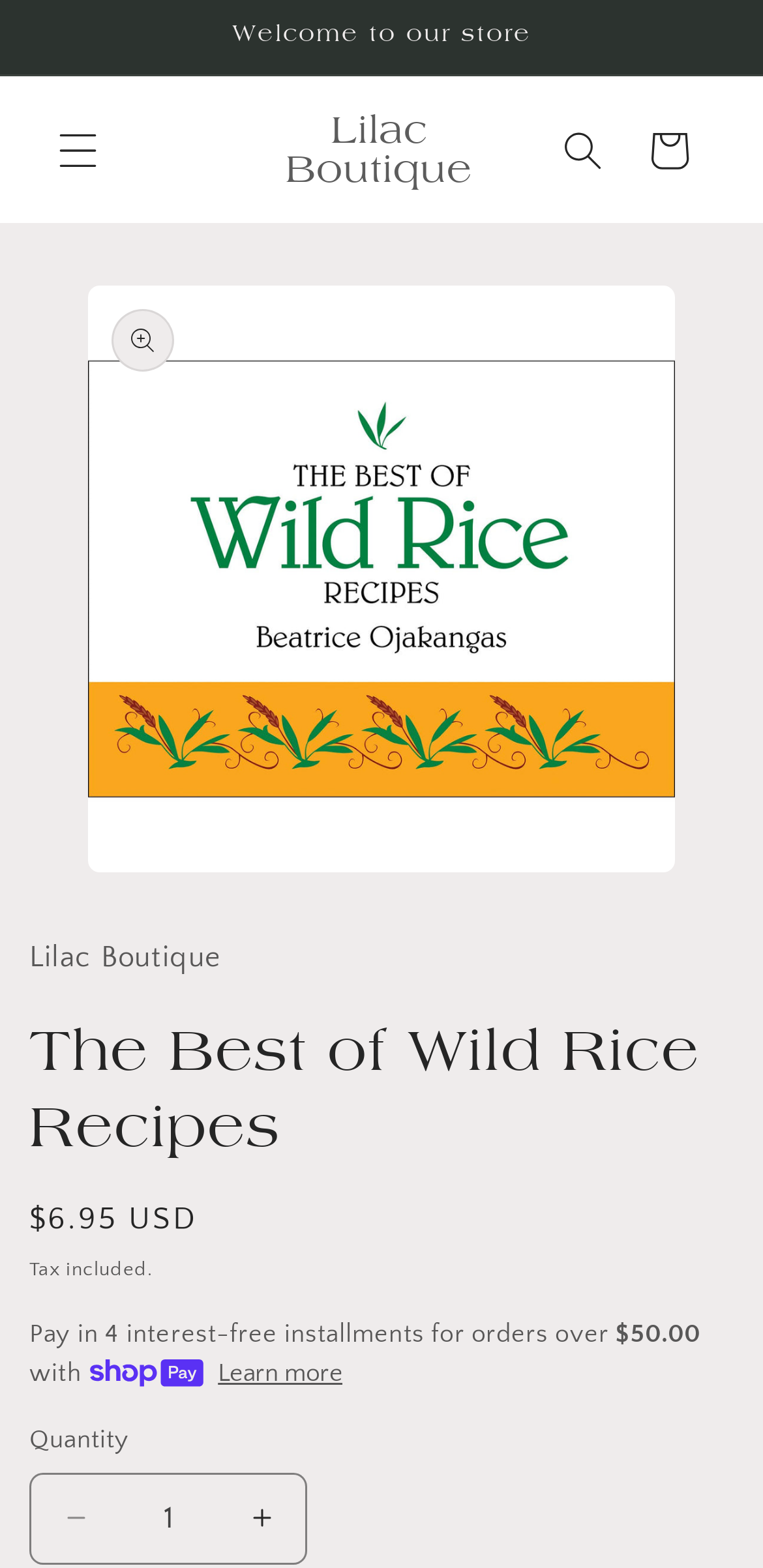Provide the bounding box for the UI element matching this description: "C2Creview Matrix".

None